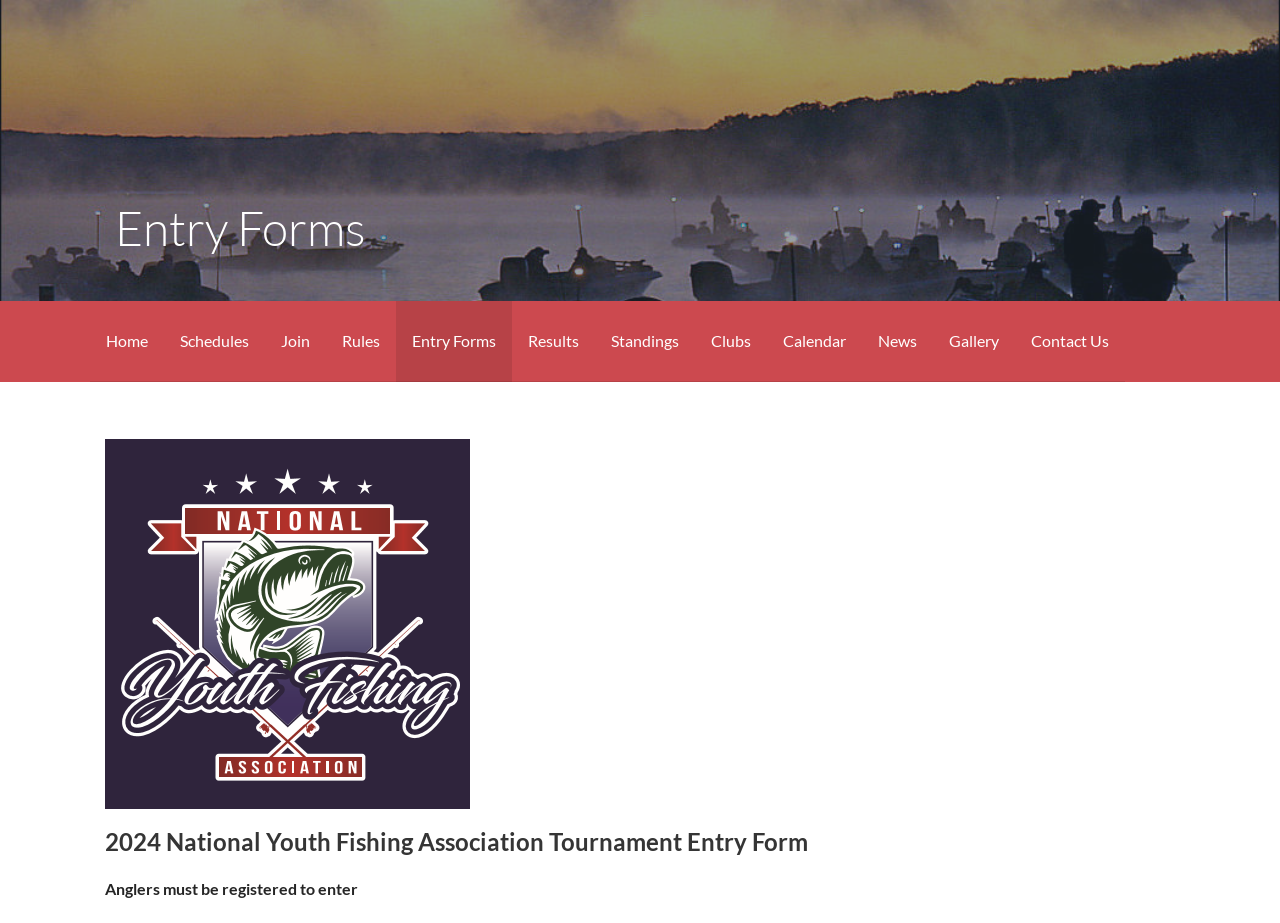What is the purpose of this webpage?
Please provide a comprehensive answer to the question based on the webpage screenshot.

Based on the heading '2024 National Youth Fishing Association Tournament Entry Form' and the static text 'Anglers must be registered to enter', it can be inferred that the purpose of this webpage is to allow anglers to enter a tournament.